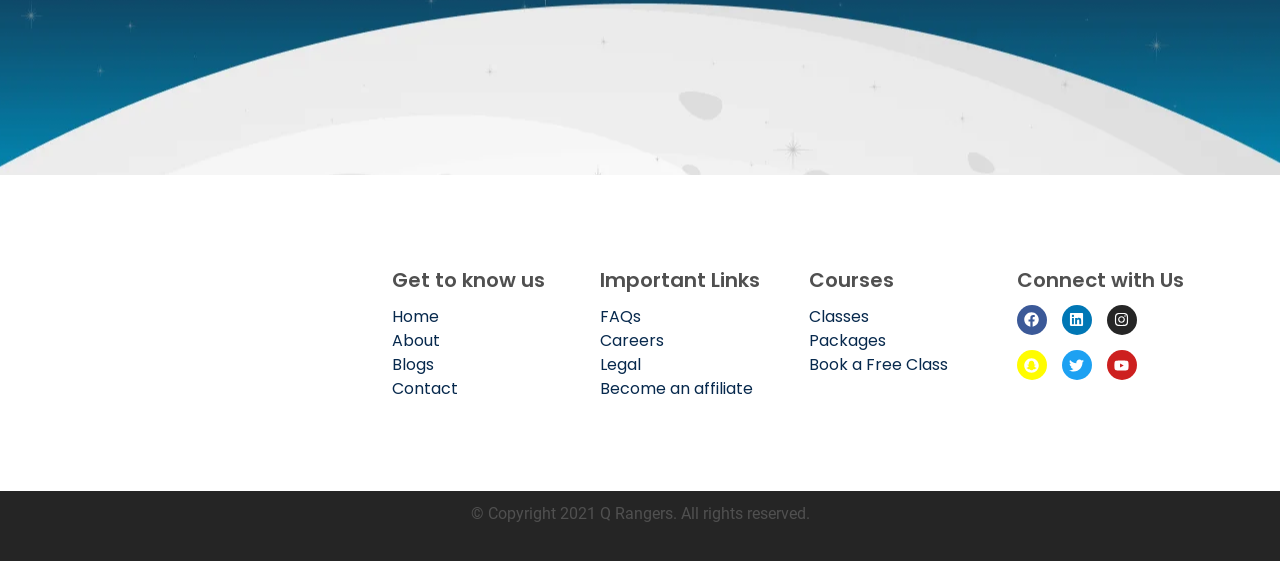Provide a one-word or short-phrase response to the question:
How many social media links are present?

5